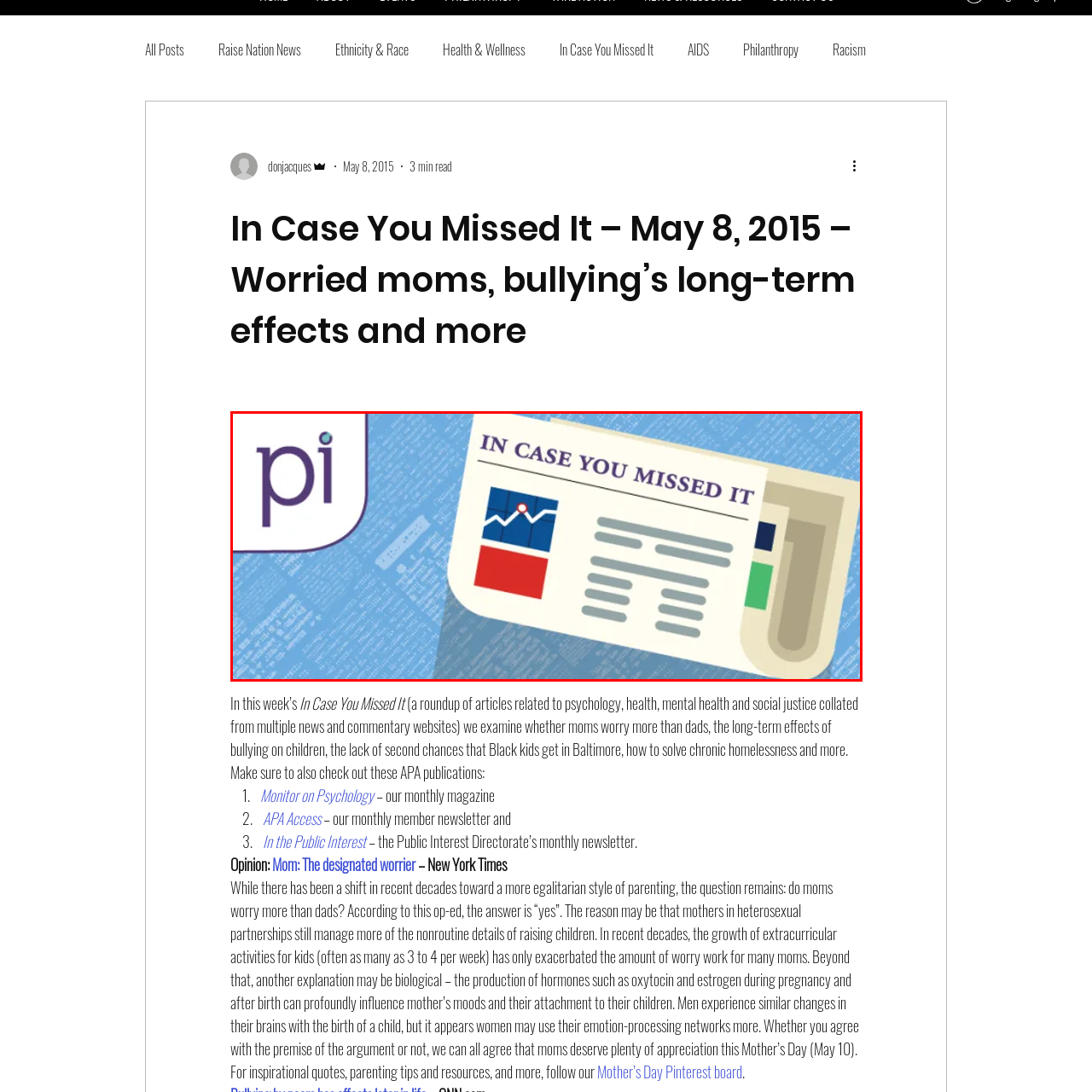What is the color of the graphic with a line chart?
Direct your attention to the image encased in the red bounding box and answer the question thoroughly, relying on the visual data provided.

The infographic-style segment of the newspaper illustration includes a blue graphic with a line chart symbolizing statistical data, which indicates that the color of the graphic with a line chart is blue.